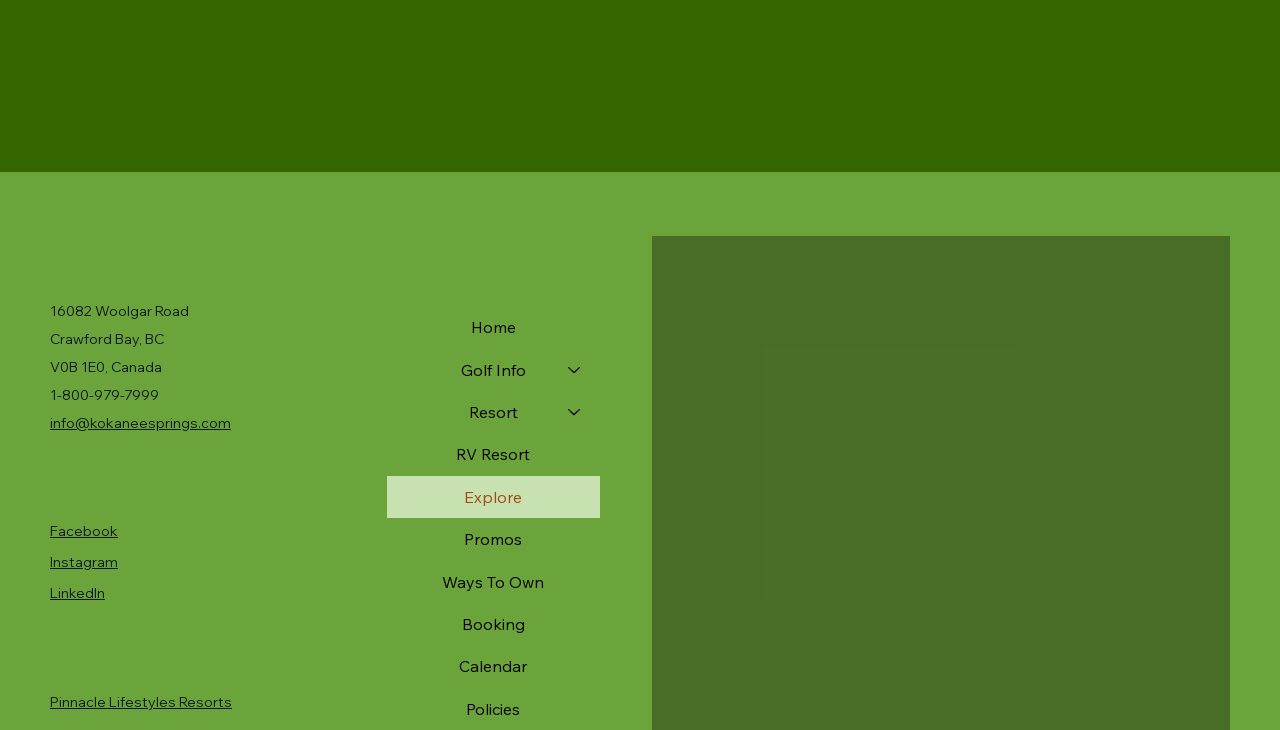Specify the bounding box coordinates of the region I need to click to perform the following instruction: "Click on Facebook link". The coordinates must be four float numbers in the range of 0 to 1, i.e., [left, top, right, bottom].

[0.039, 0.715, 0.092, 0.74]